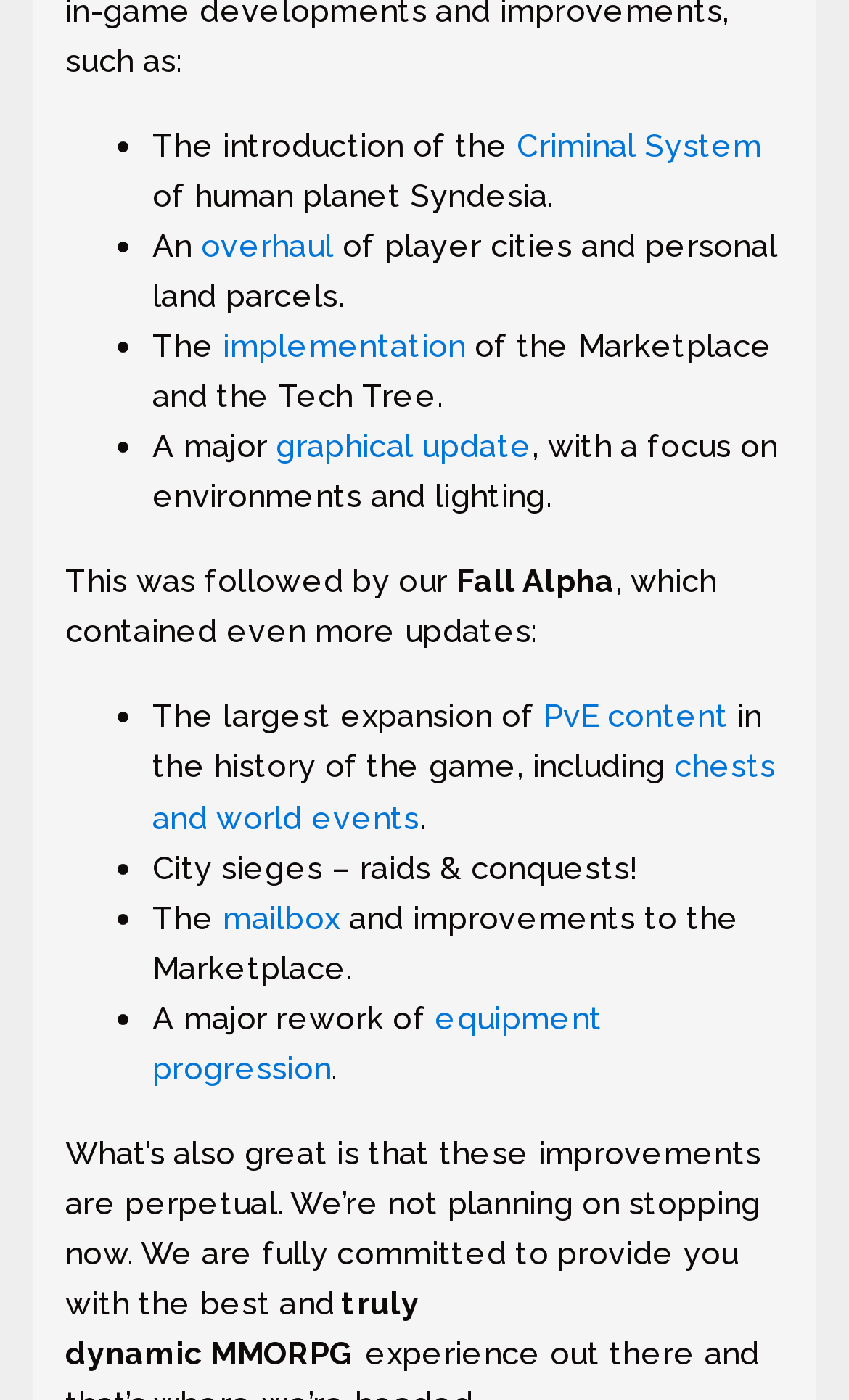Respond to the question below with a concise word or phrase:
What is the largest expansion of content in the game's history?

PvE content